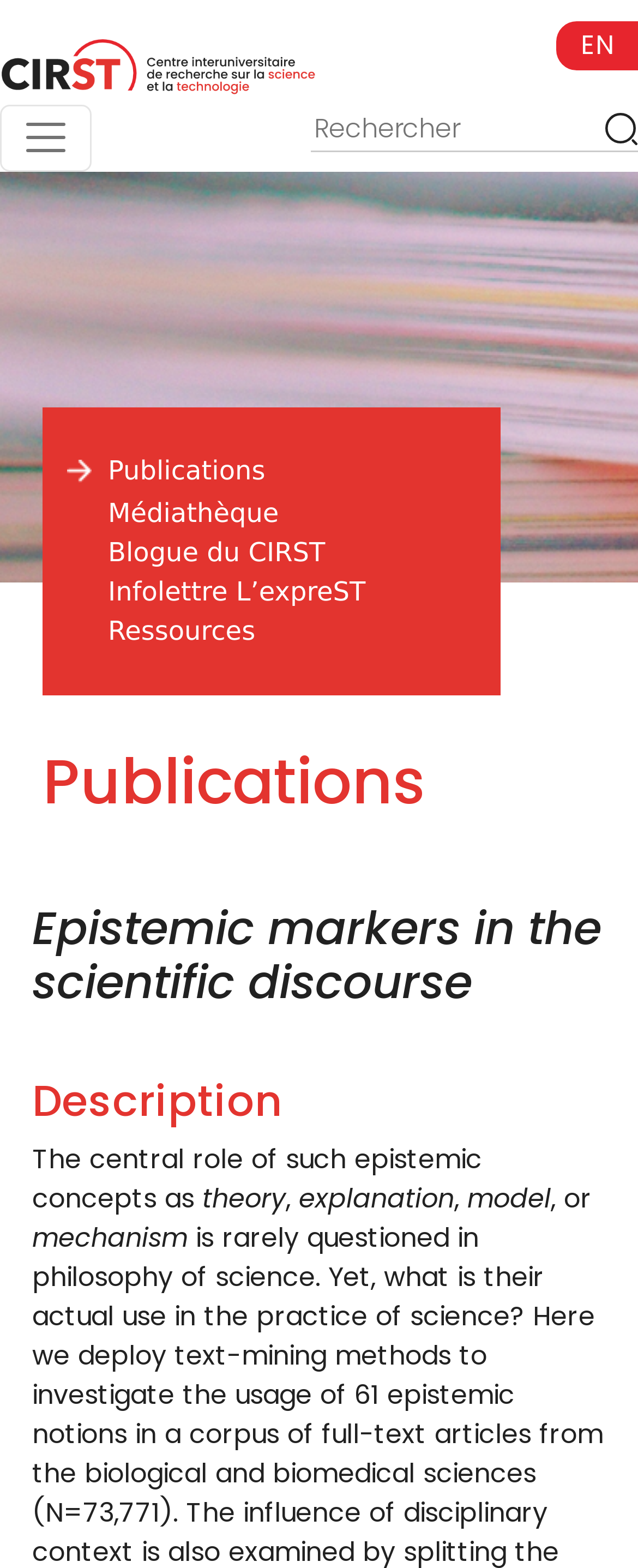What are the epistemic concepts mentioned?
From the details in the image, provide a complete and detailed answer to the question.

The question is asking about the specific epistemic concepts mentioned on the webpage. By analyzing the StaticText elements, we can see that the concepts mentioned are 'theory', 'explanation', 'model', and 'mechanism'. These are all epistemic concepts that are relevant to scientific discourse.